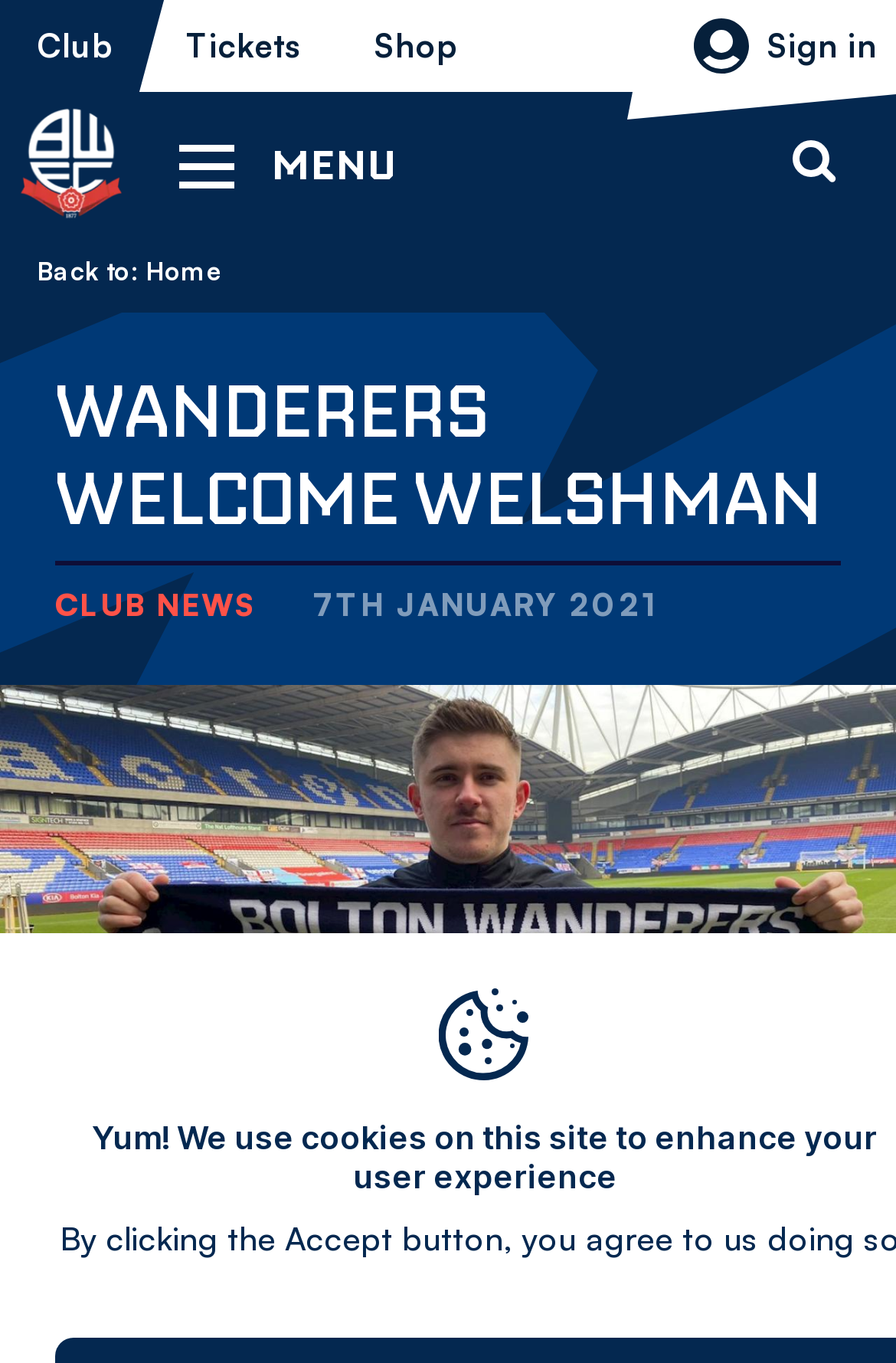Give a one-word or short phrase answer to this question: 
What type of content is displayed on this webpage?

News article